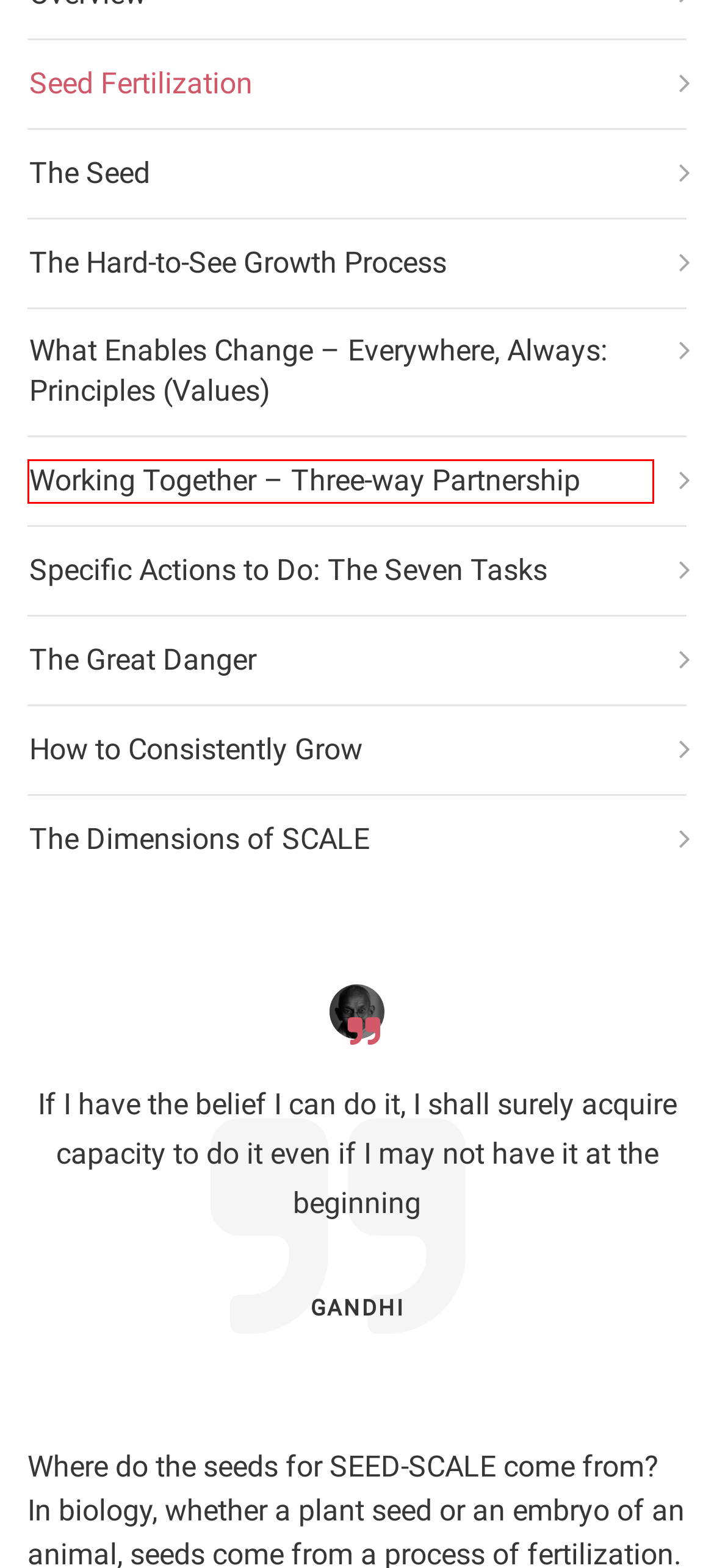Look at the screenshot of a webpage with a red bounding box and select the webpage description that best corresponds to the new page after clicking the element in the red box. Here are the options:
A. The Seed – Seed Scale
B. Future Generations Voices
C. What Enables Change – Everywhere, Always: Principles (Values) – Seed Scale
D. Working Together – Three-way Partnership – Seed Scale
E. Specific Actions to Do: The Seven Tasks – Seed Scale
F. How to Consistently Grow – Seed Scale
G. Seed Scale
H. The Dimensions of SCALE – Seed Scale

D